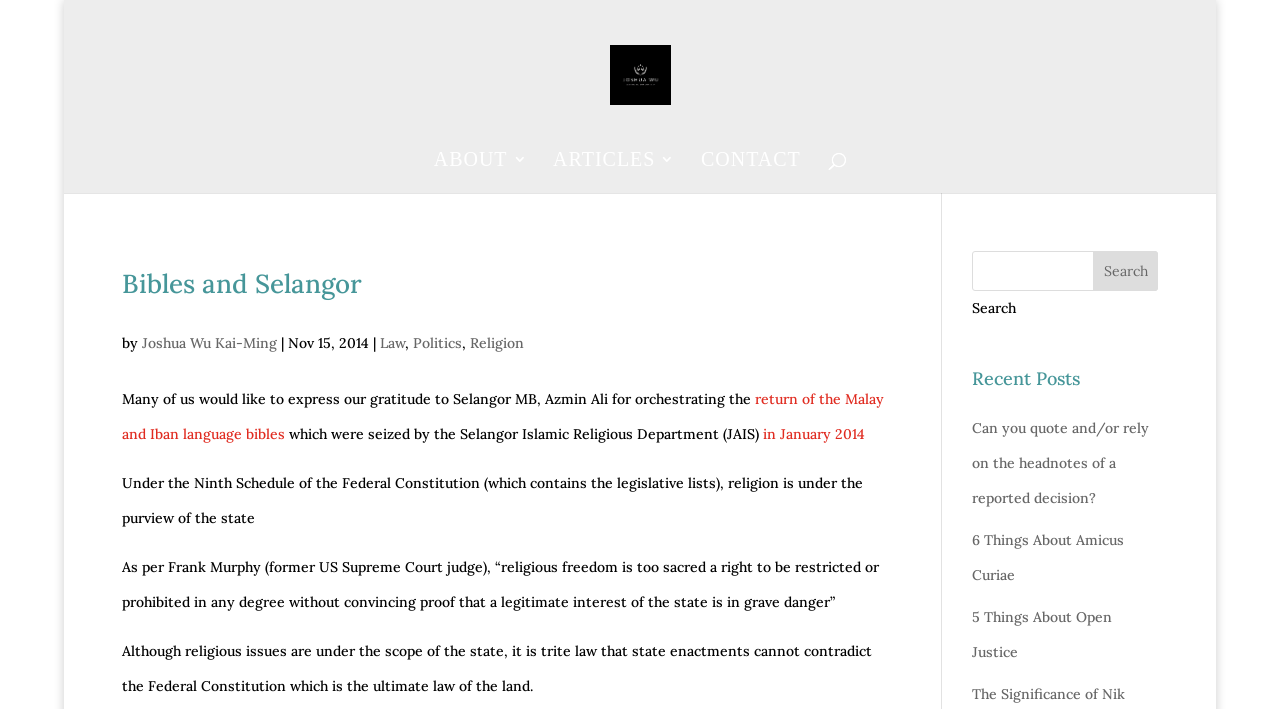What is the topic of the article 'Bibles and Selangor'?
Please provide a comprehensive answer to the question based on the webpage screenshot.

The article 'Bibles and Selangor' appears to discuss the topic of religion and politics, specifically the return of Malay and Iban language bibles seized by the Selangor Islamic Religious Department (JAIS) in January 2014. The article quotes a former US Supreme Court judge and discusses the relationship between state enactments and the Federal Constitution.